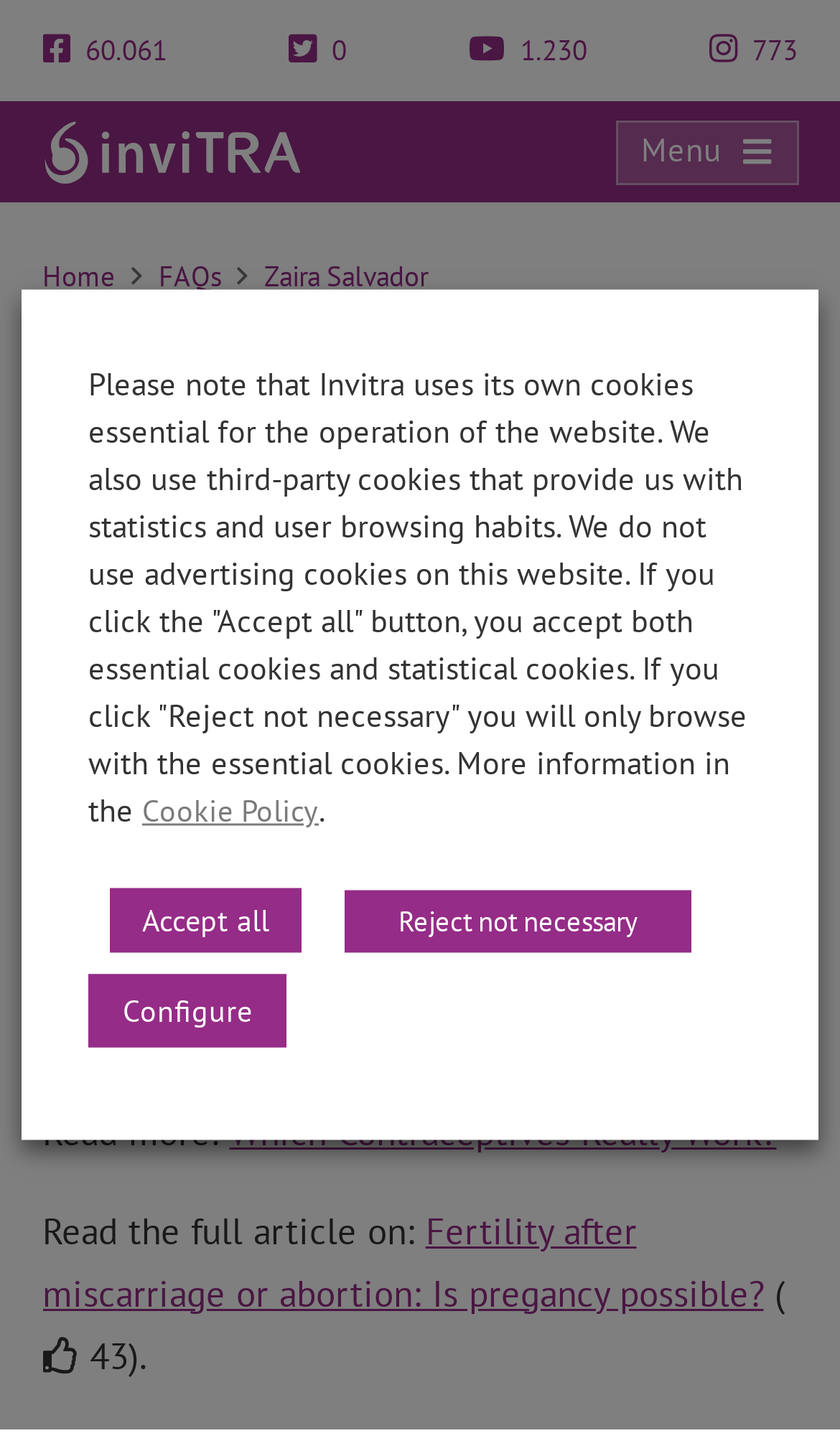What is the name of the author of this article?
Use the screenshot to answer the question with a single word or phrase.

Zaira Salvador